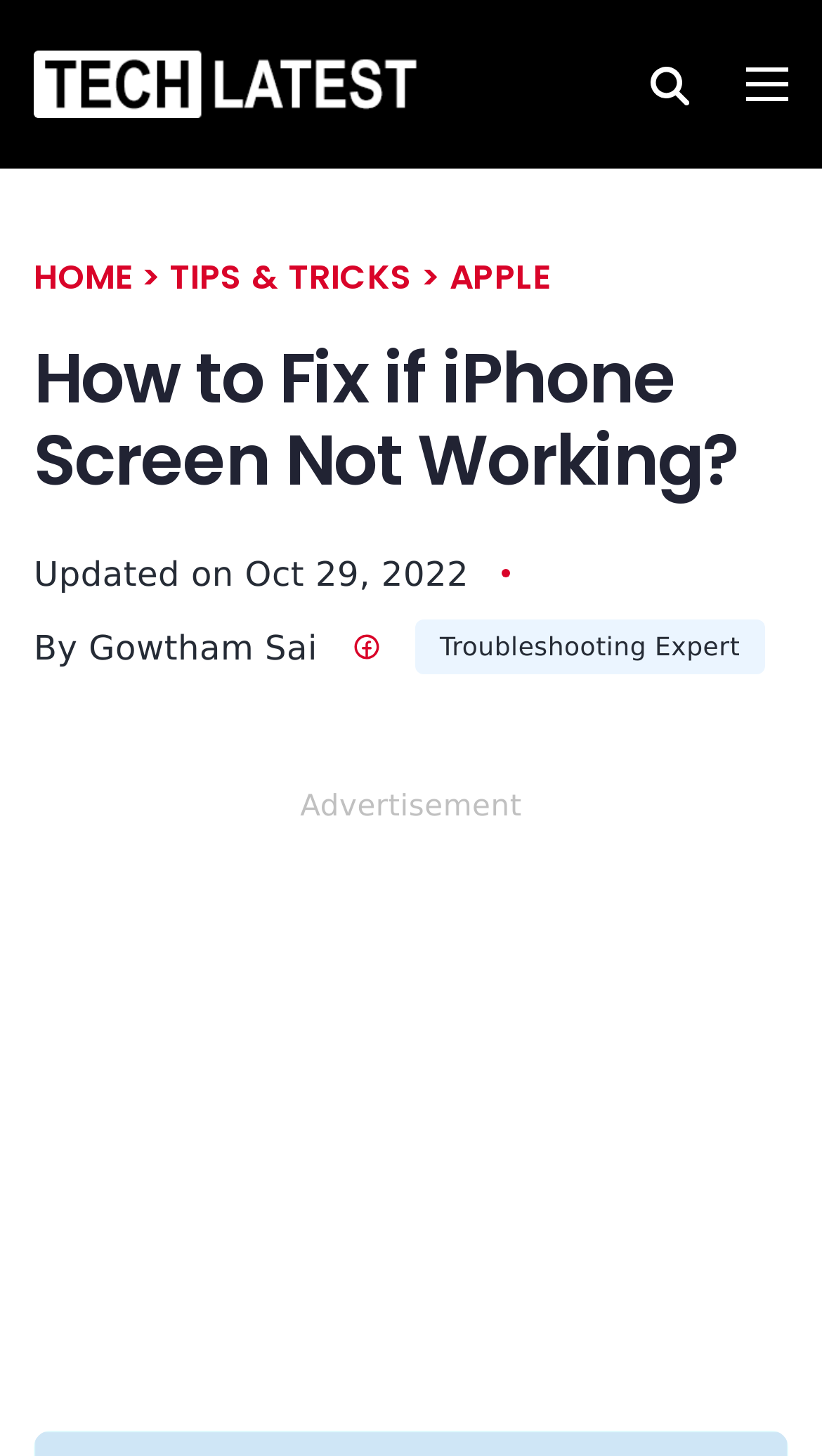Determine the bounding box coordinates for the area that needs to be clicked to fulfill this task: "search for something". The coordinates must be given as four float numbers between 0 and 1, i.e., [left, top, right, bottom].

[0.774, 0.029, 0.856, 0.087]